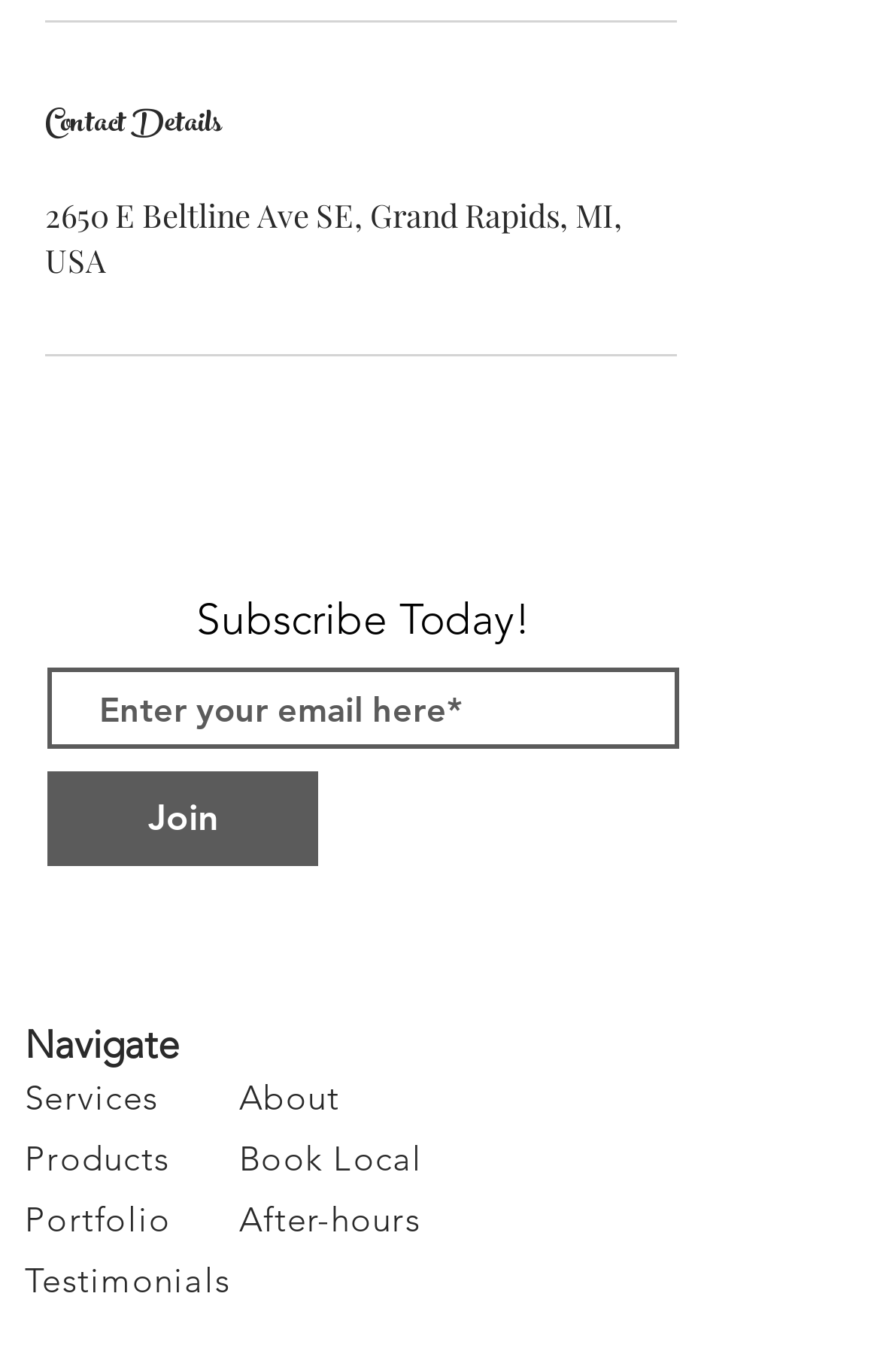What are the main navigation categories?
Please look at the screenshot and answer using one word or phrase.

Services, Products, Portfolio, Testimonials, About, Book Local, After-hours